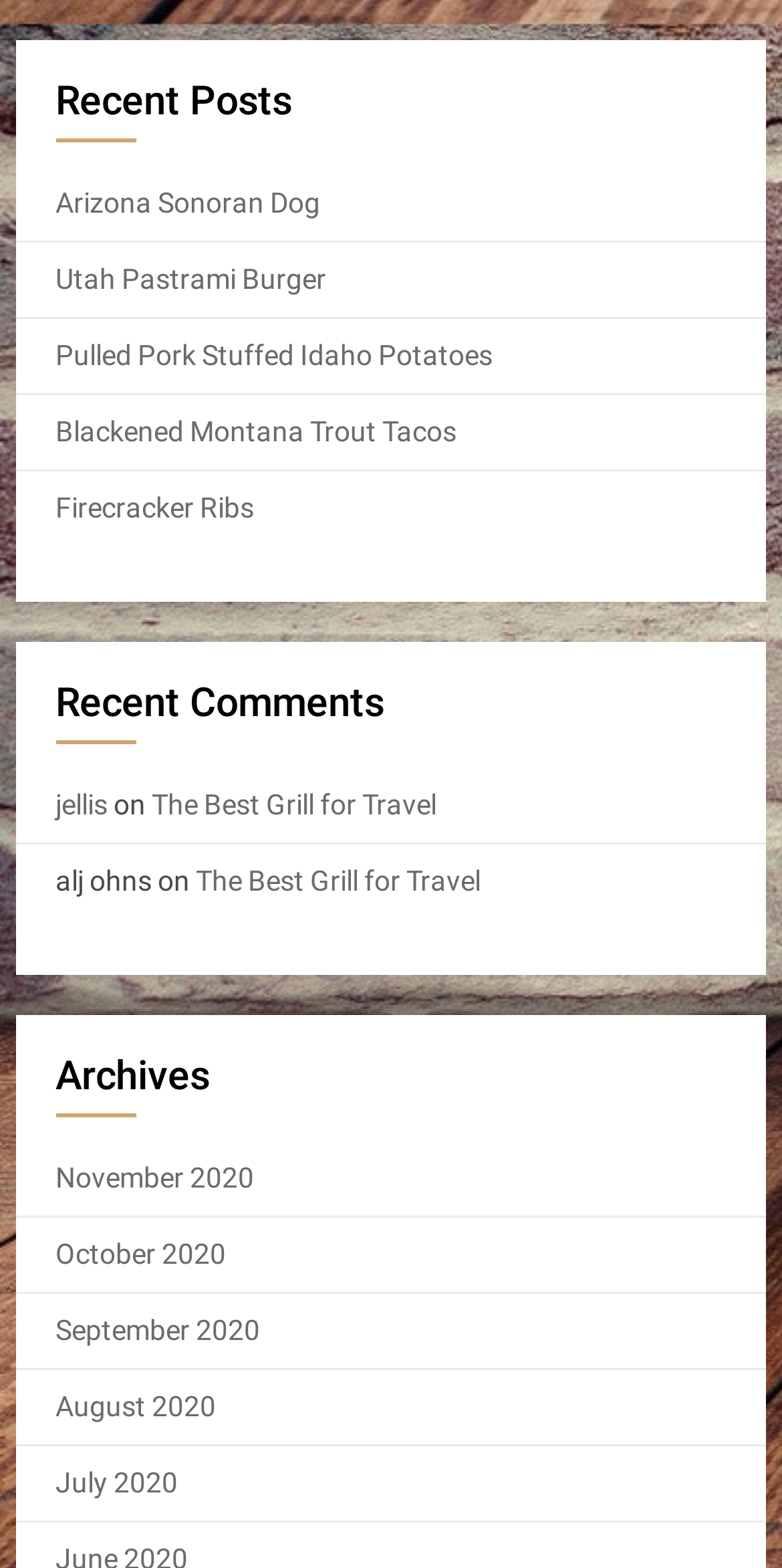How many months are listed in the archives?
Your answer should be a single word or phrase derived from the screenshot.

5